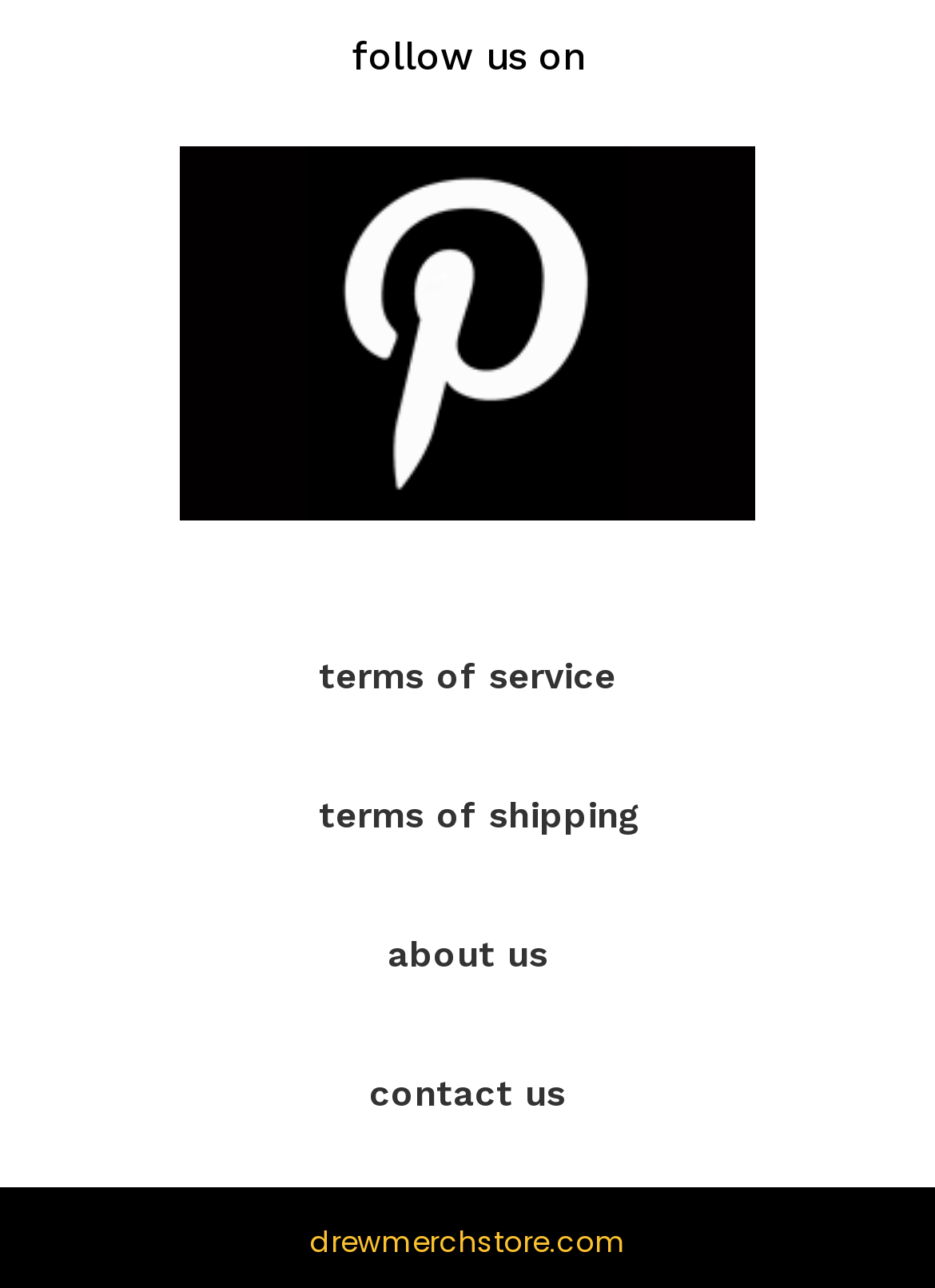Using the provided element description "contact us", determine the bounding box coordinates of the UI element.

[0.395, 0.833, 0.605, 0.867]